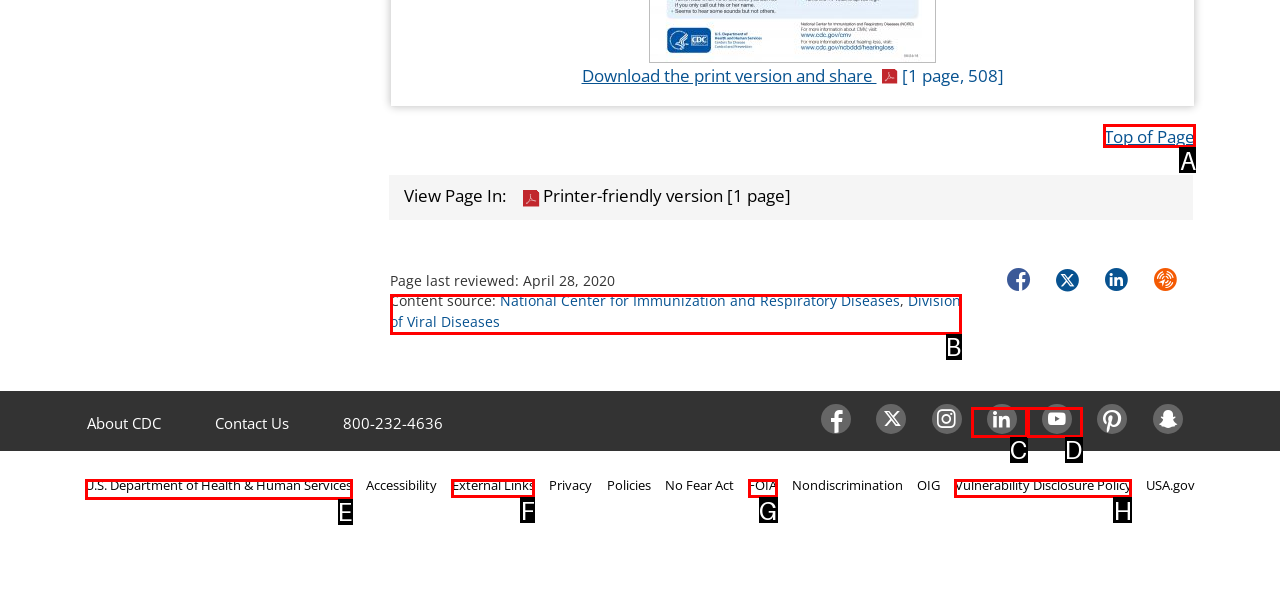Identify which HTML element to click to fulfill the following task: Go to the top of the page. Provide your response using the letter of the correct choice.

A